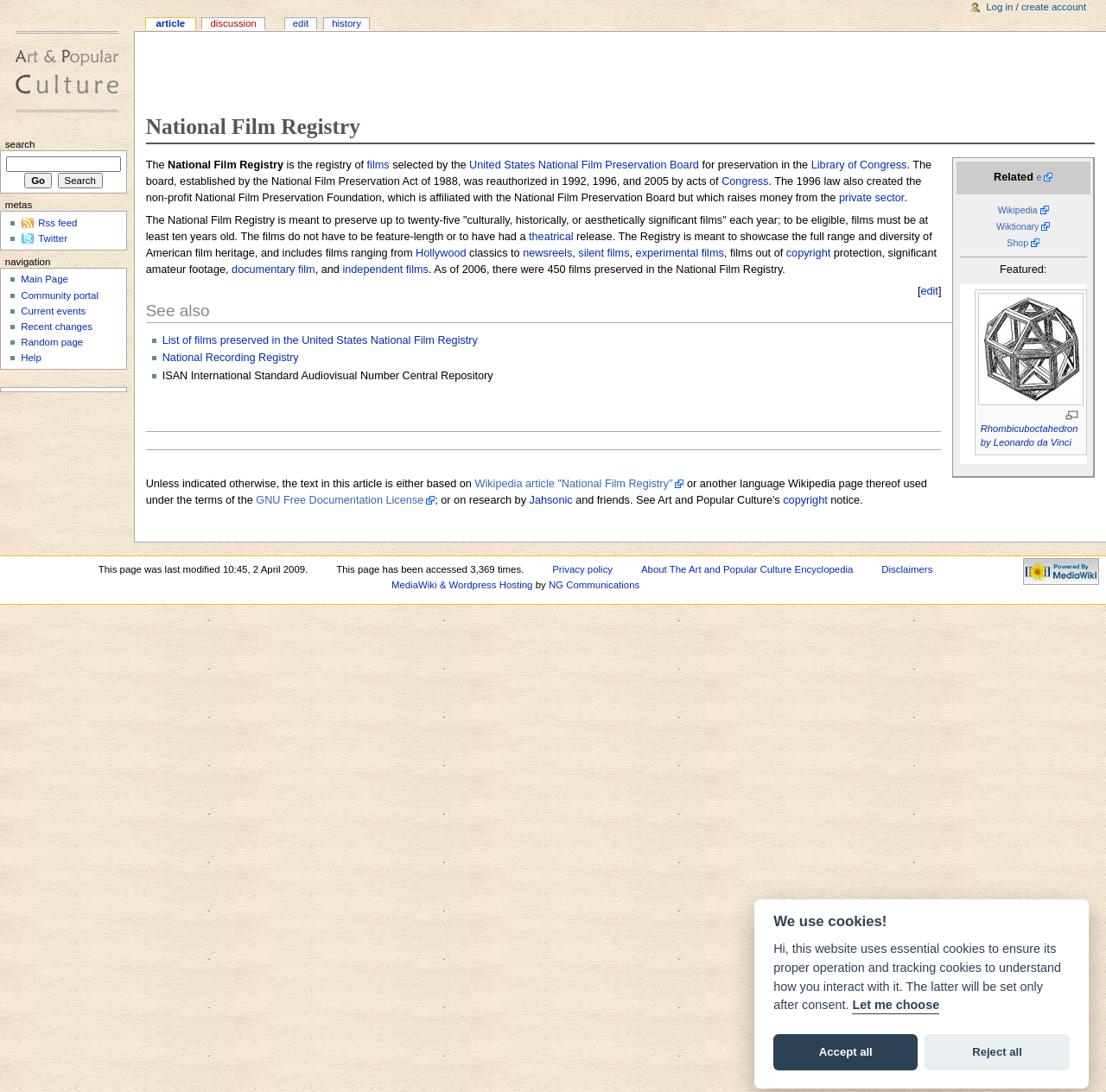How many films are preserved in the National Film Registry as of 2006?
Look at the screenshot and respond with one word or a short phrase.

450